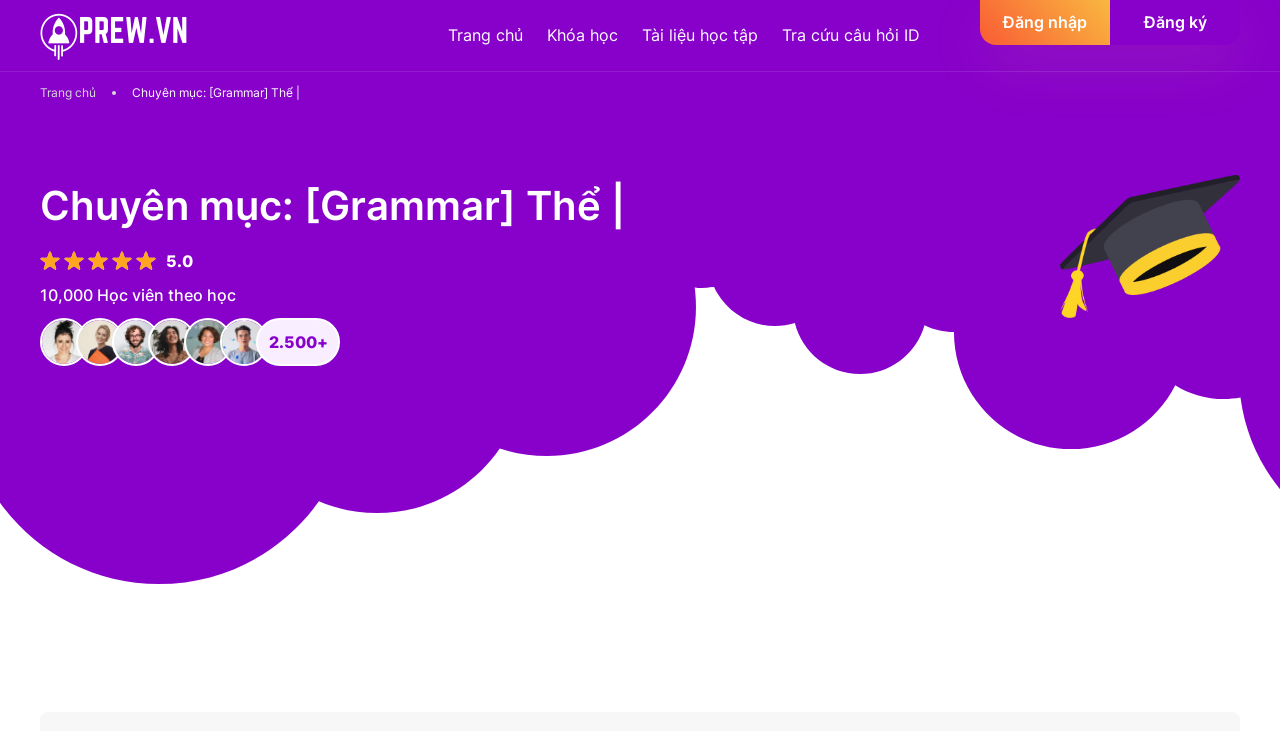Could you please study the image and provide a detailed answer to the question:
What is the website's name?

I found the website's name by looking at the top-left corner of the webpage, where I saw a link with the text 'prew.vn' and an image with the same name.